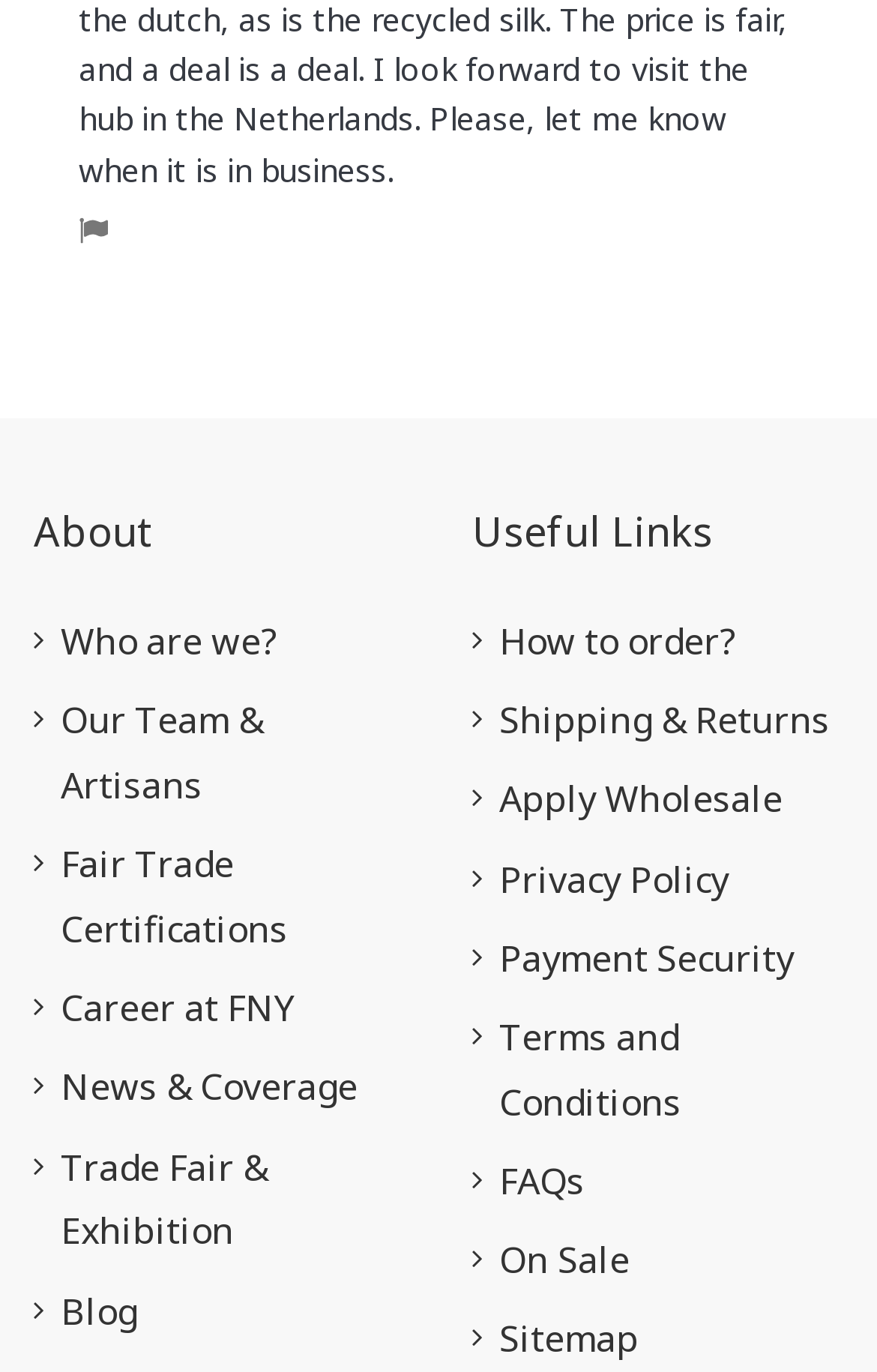How many links are under 'Useful Links'?
Refer to the image and provide a concise answer in one word or phrase.

9